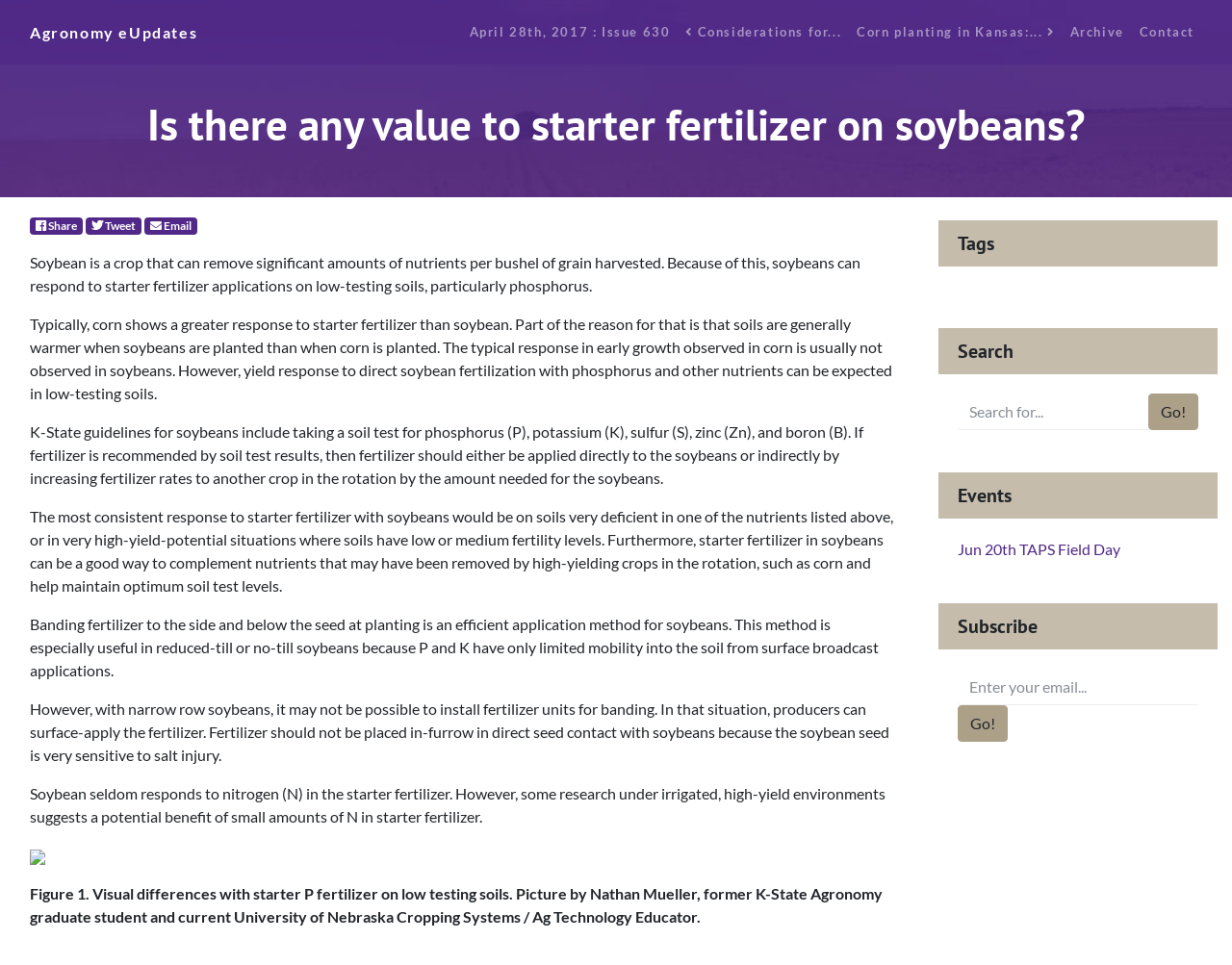Extract the bounding box coordinates for the UI element described by the text: "Corn planting in Kansas:...". The coordinates should be in the form of [left, top, right, bottom] with values between 0 and 1.

[0.689, 0.016, 0.862, 0.051]